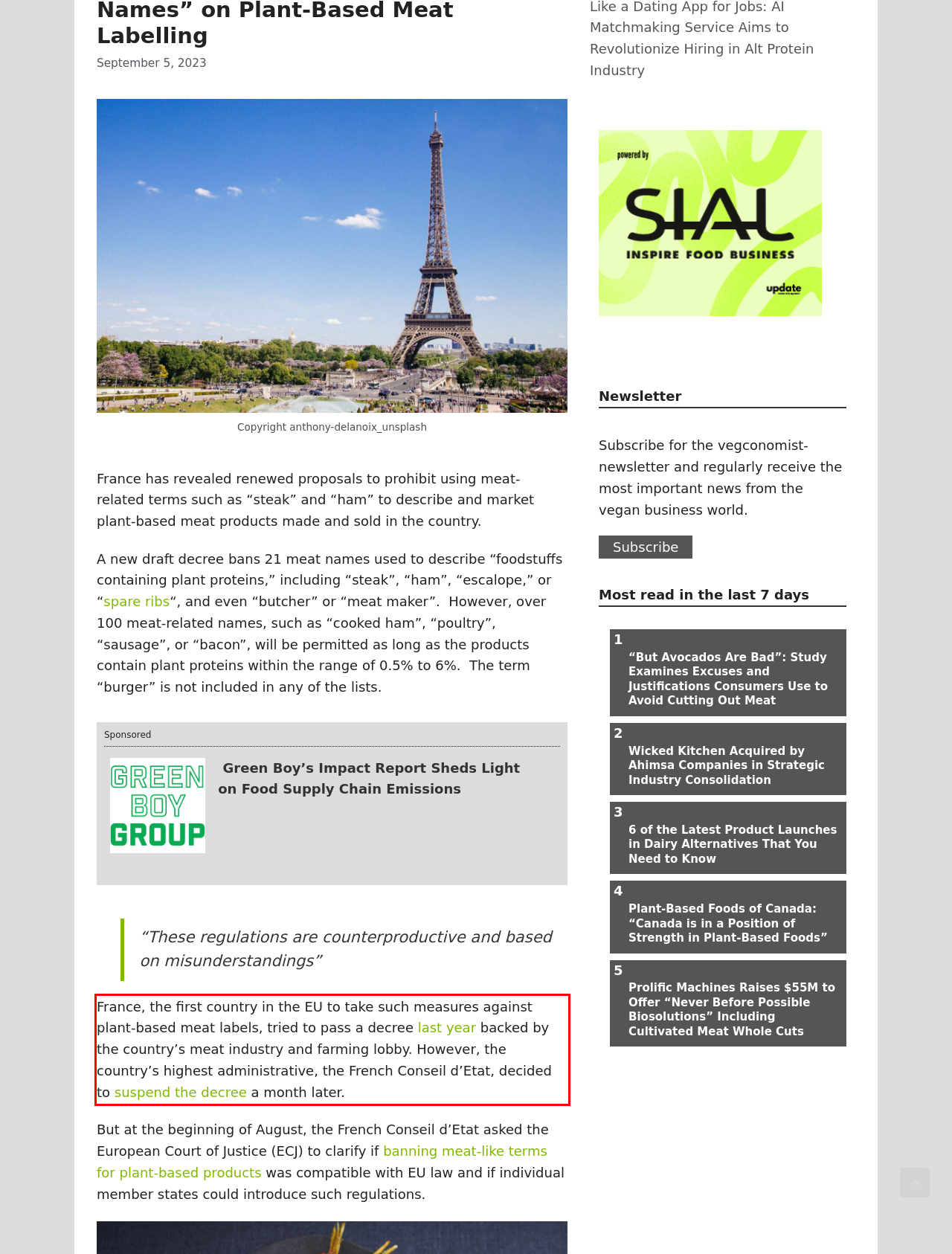Given the screenshot of a webpage, identify the red rectangle bounding box and recognize the text content inside it, generating the extracted text.

France, the first country in the EU to take such measures against plant-based meat labels, tried to pass a decree last year backed by the country’s meat industry and farming lobby. However, the country’s highest administrative, the French Conseil d’Etat, decided to suspend the decree a month later.